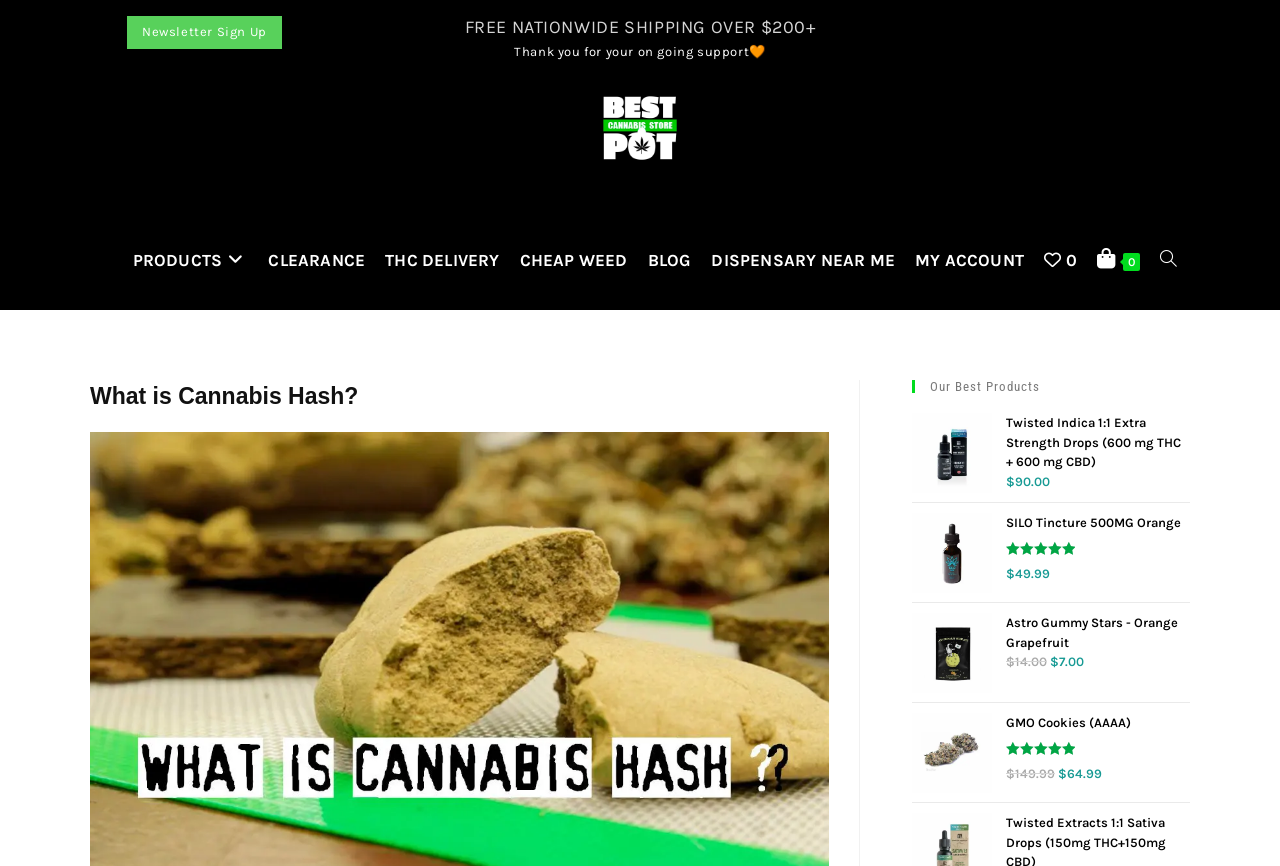Based on the image, give a detailed response to the question: Is there a free shipping offer on the webpage?

I found a banner at the top of the webpage that says 'FREE NATIONWIDE SHIPPING OVER $200+', which indicates that there is a free shipping offer available.